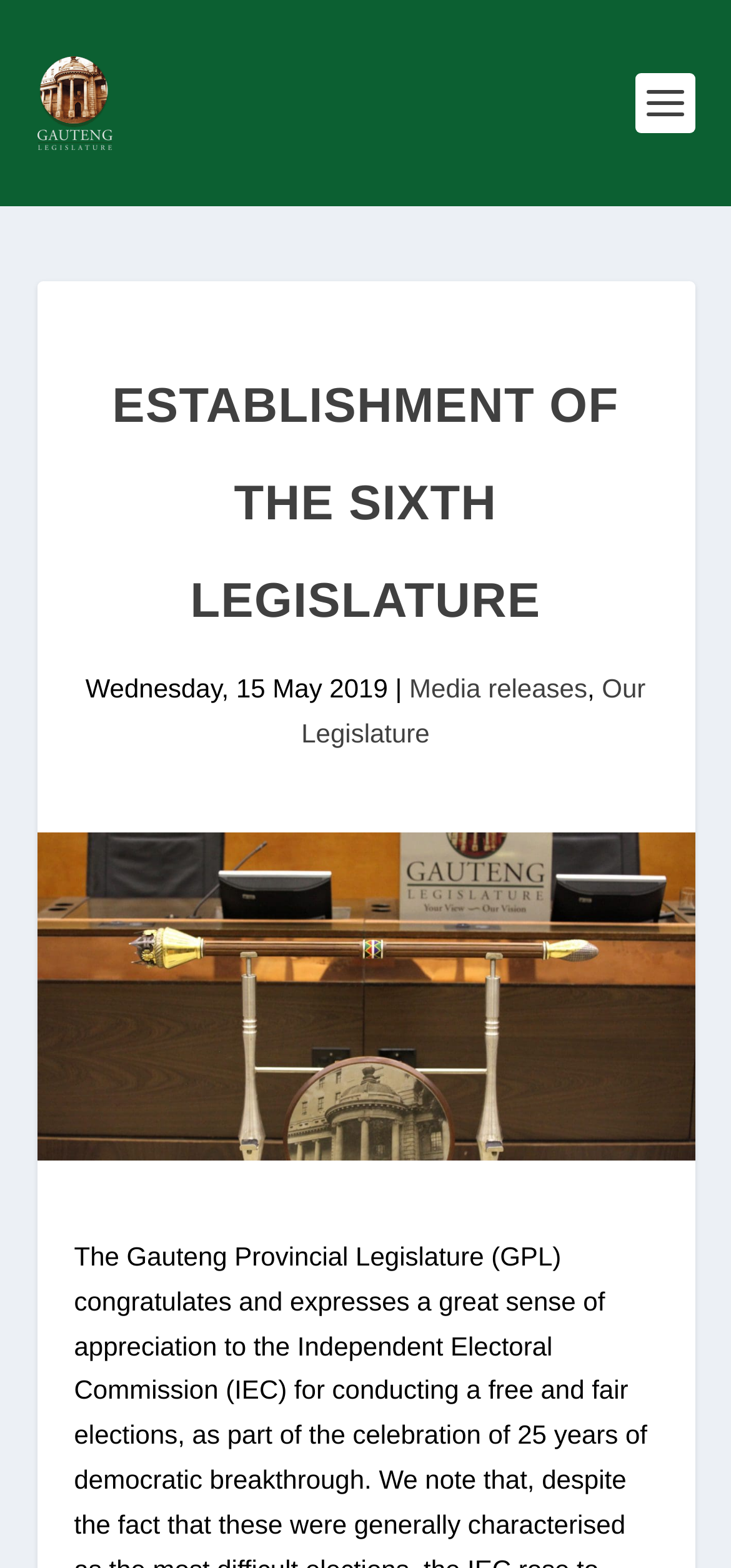Explain the webpage in detail.

The webpage is about the Gauteng Provincial Legislature (GPL) and its sixth legislature. At the top-left corner, there is a link and an image with the same name, "Gauteng Provincial Legislature", which likely serves as a logo or a navigation element. 

Below the logo, there is a prominent heading that reads "ESTABLISHMENT OF THE SIXTH LEGISLATURE", taking up most of the width of the page. 

Underneath the heading, there are three elements aligned horizontally. On the left, there is a text "Wednesday, 15 May 2019", followed by a vertical line, and then a link to "Media releases" on the right. 

To the right of the date and vertical line, there is another link to "Our Legislature". 

At the bottom of the page, there is a large image that spans almost the entire width, titled "Establishment of the Sixth Legislature".